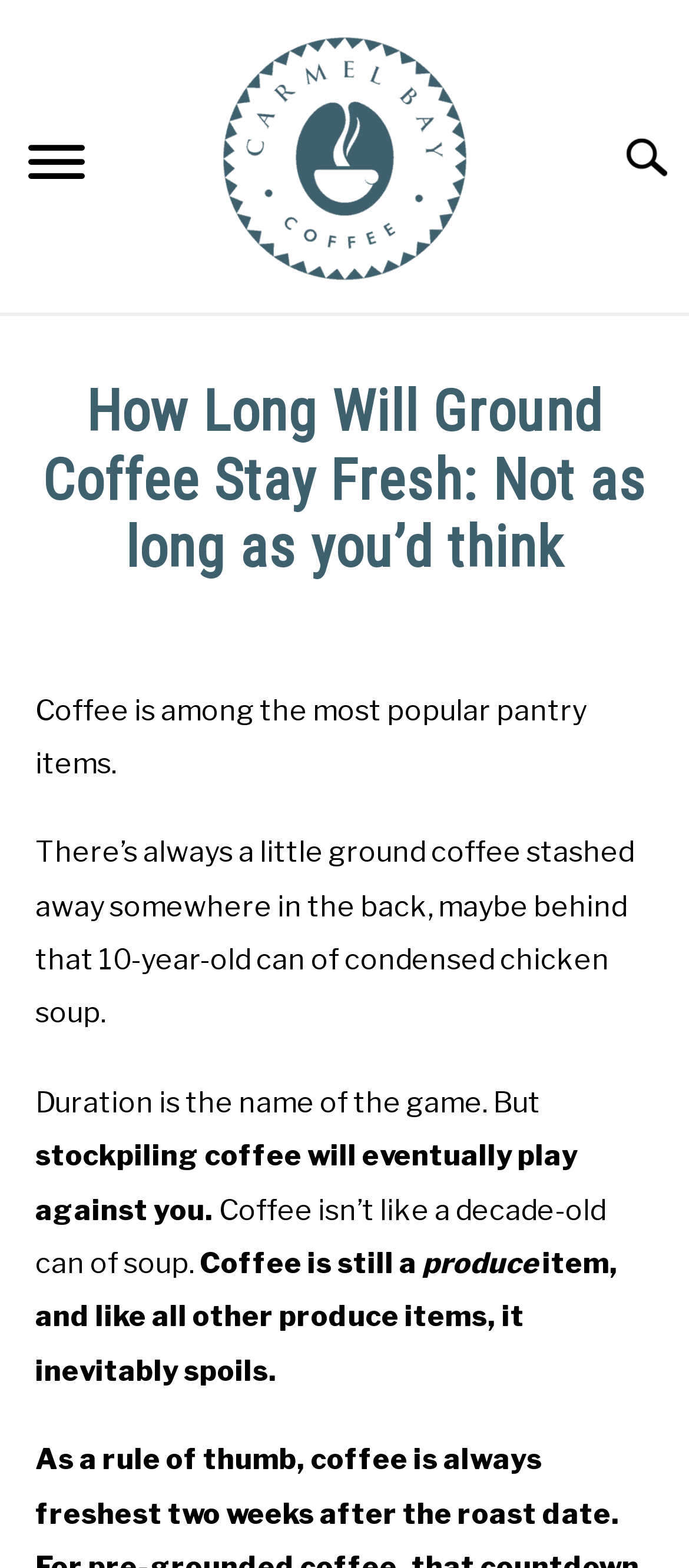Describe all the key features and sections of the webpage thoroughly.

The webpage is about coffee, specifically discussing the shelf life of ground coffee. At the top left corner, there is a button labeled "Menu" that controls the primary menu. Next to it, on the top center, is a link to "Carmel Bay Coffee" accompanied by an image with the same name.

Below the top section, there are seven links arranged vertically, starting from the top: "GENERAL COFFEE TALK", "COFFEE BEANS", "BREWING", "COFFEE GRINDERS", "COFFEE RECIPES", "FOOD RECIPES", and "CONTACT US" and "ABOUT US" at the bottom.

The main content of the webpage is divided into sections. The first section has a heading that reads "How Long Will Ground Coffee Stay Fresh: Not as long as you’d think". Below the heading, there is a line of text that says "Written by" followed by a link to the author, "Troy De Ville". The next line mentions "in Coffee Beans".

The main article starts with a paragraph that describes coffee as a popular pantry item. The text then explains that while people tend to stockpile coffee, it will eventually go bad, unlike canned goods. The article continues to discuss the shelf life of coffee, comparing it to produce items that inevitably spoil.